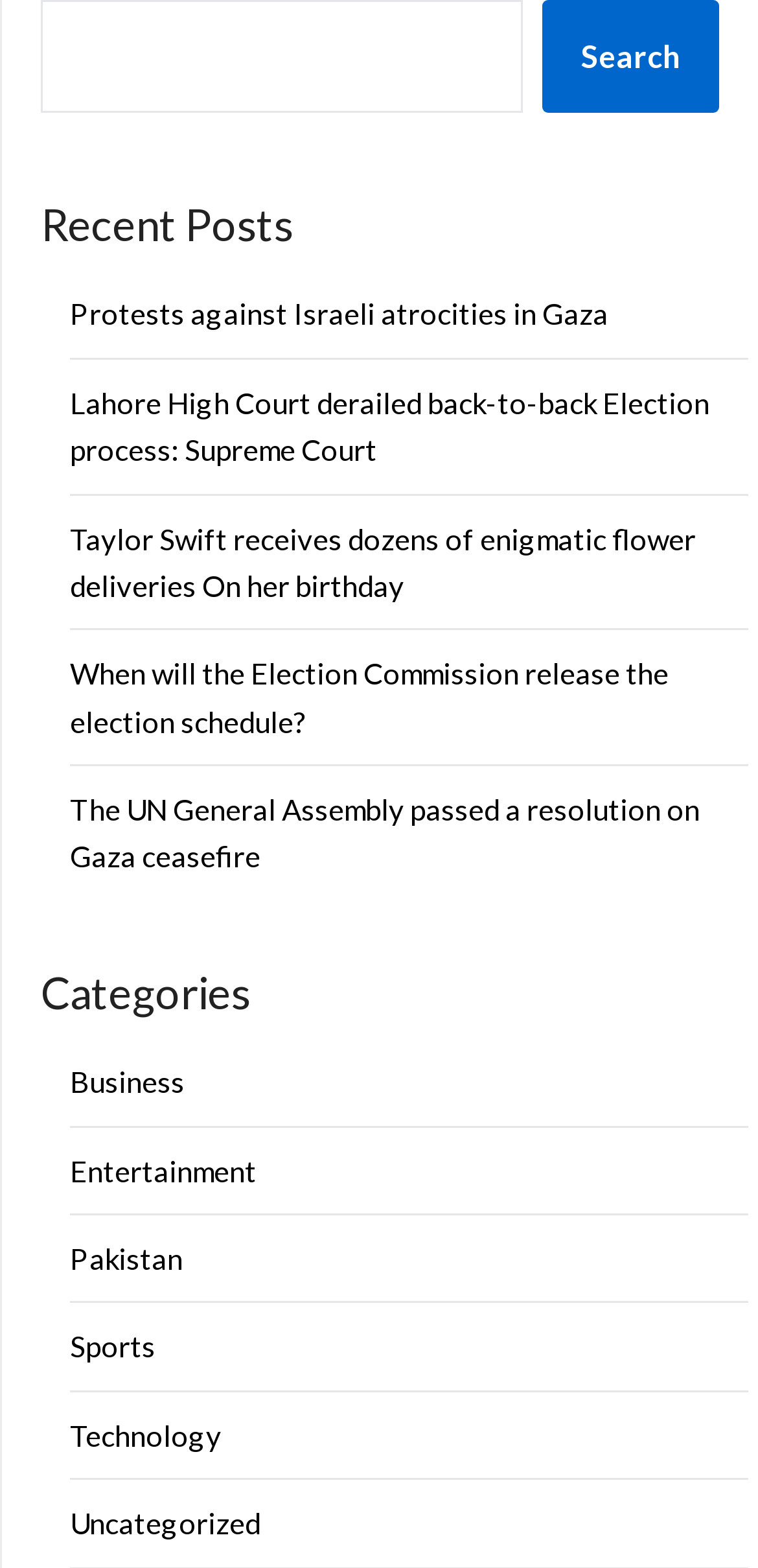Find the bounding box coordinates of the element to click in order to complete the given instruction: "Explore the SDHmini Hand Held Hygrometer Range."

None